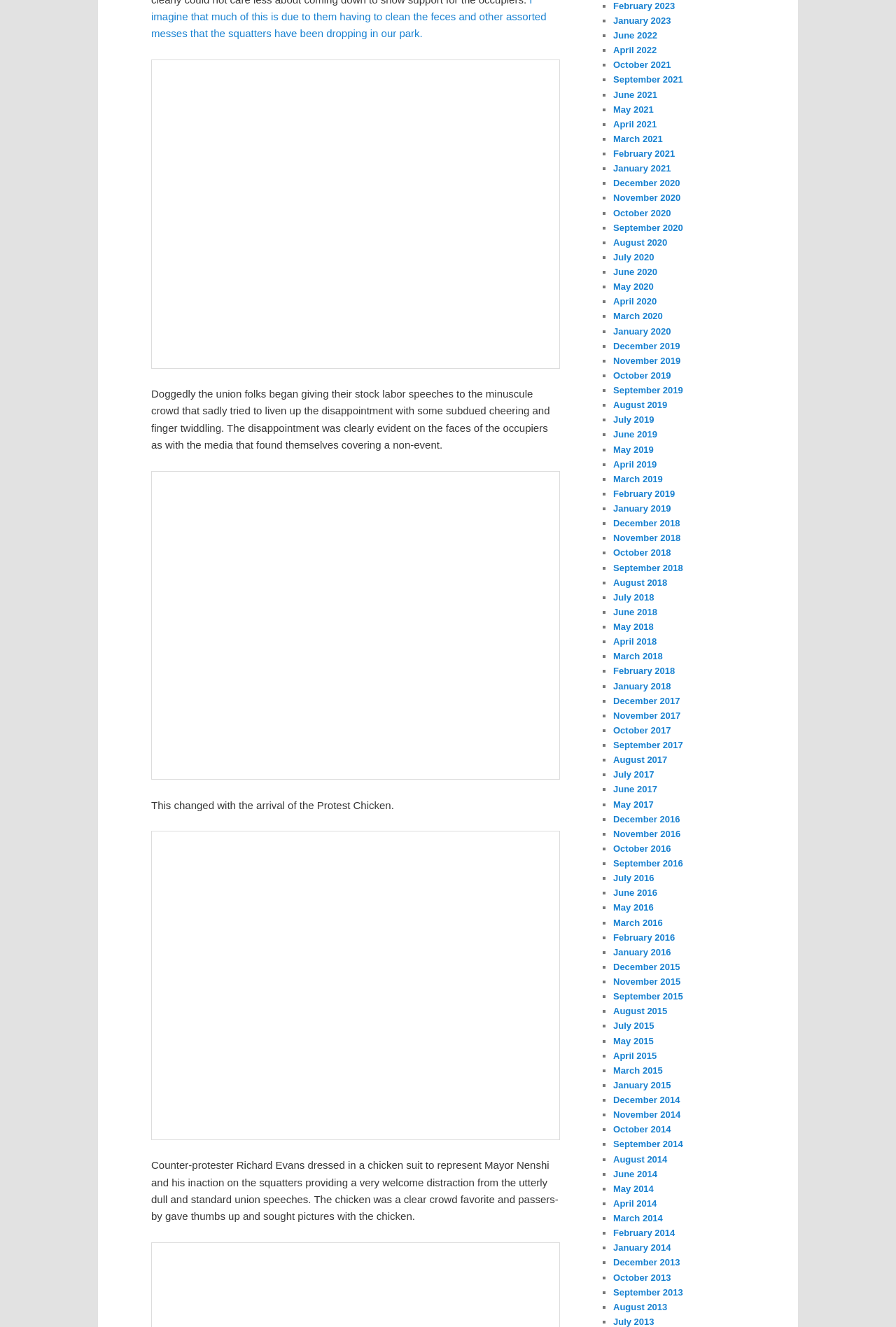Identify the bounding box coordinates of the area you need to click to perform the following instruction: "Click the link to February 2023".

[0.684, 0.0, 0.753, 0.008]